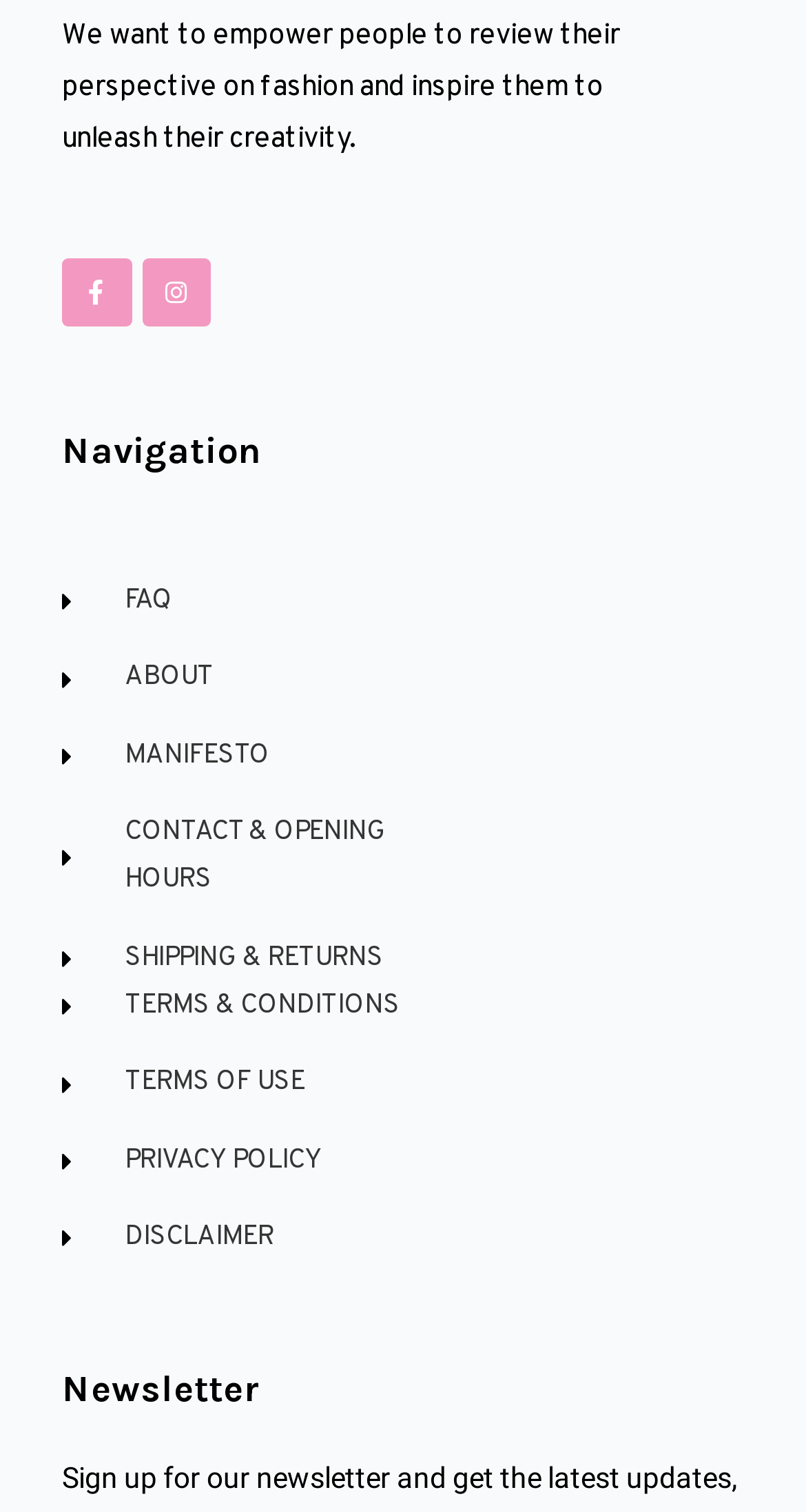Given the element description: "TERMS & CONDITIONS", predict the bounding box coordinates of this UI element. The coordinates must be four float numbers between 0 and 1, given as [left, top, right, bottom].

[0.077, 0.651, 0.5, 0.683]